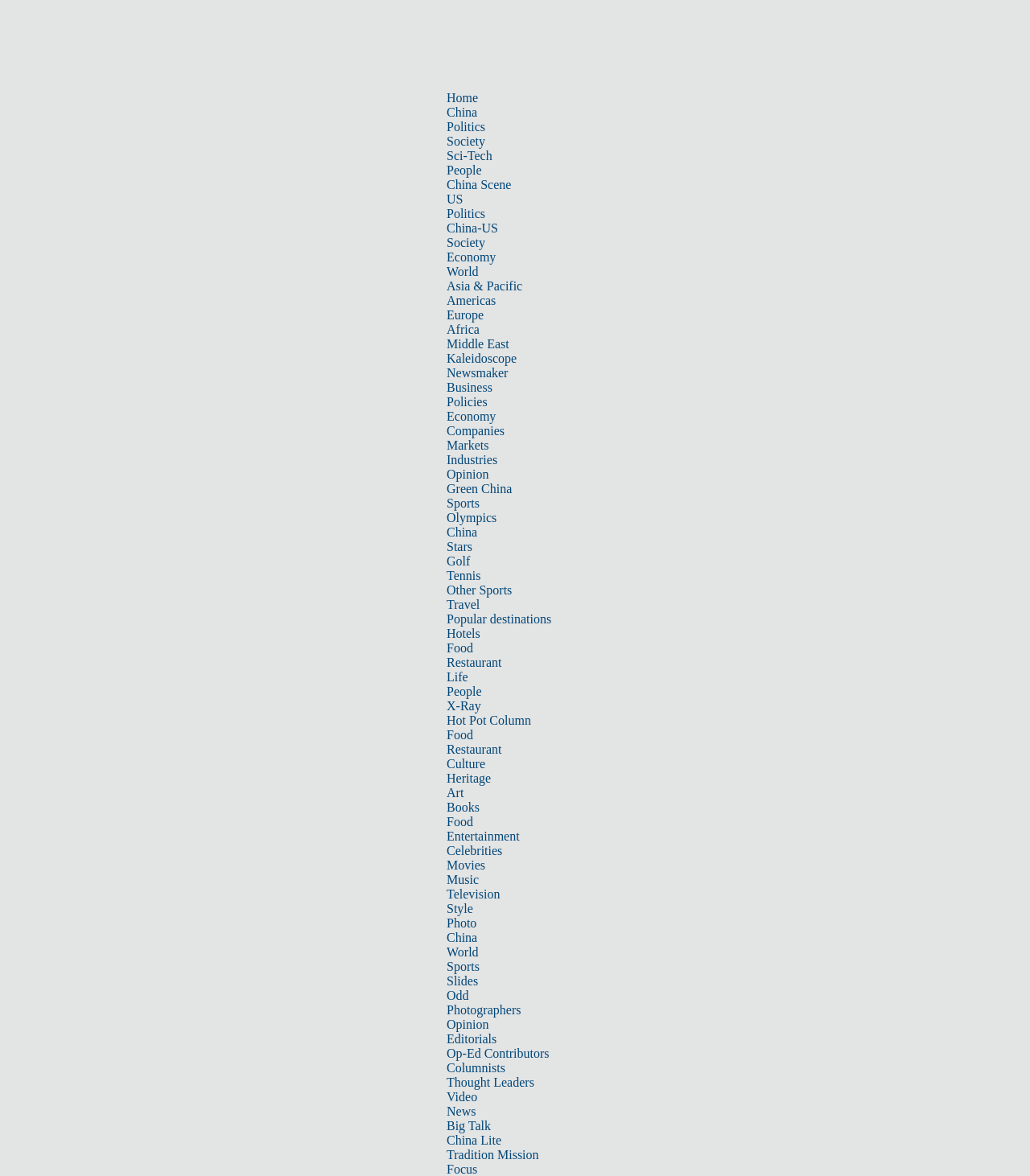Please find the bounding box coordinates of the clickable region needed to complete the following instruction: "Check out the 'Opinion' section". The bounding box coordinates must consist of four float numbers between 0 and 1, i.e., [left, top, right, bottom].

[0.434, 0.397, 0.475, 0.409]